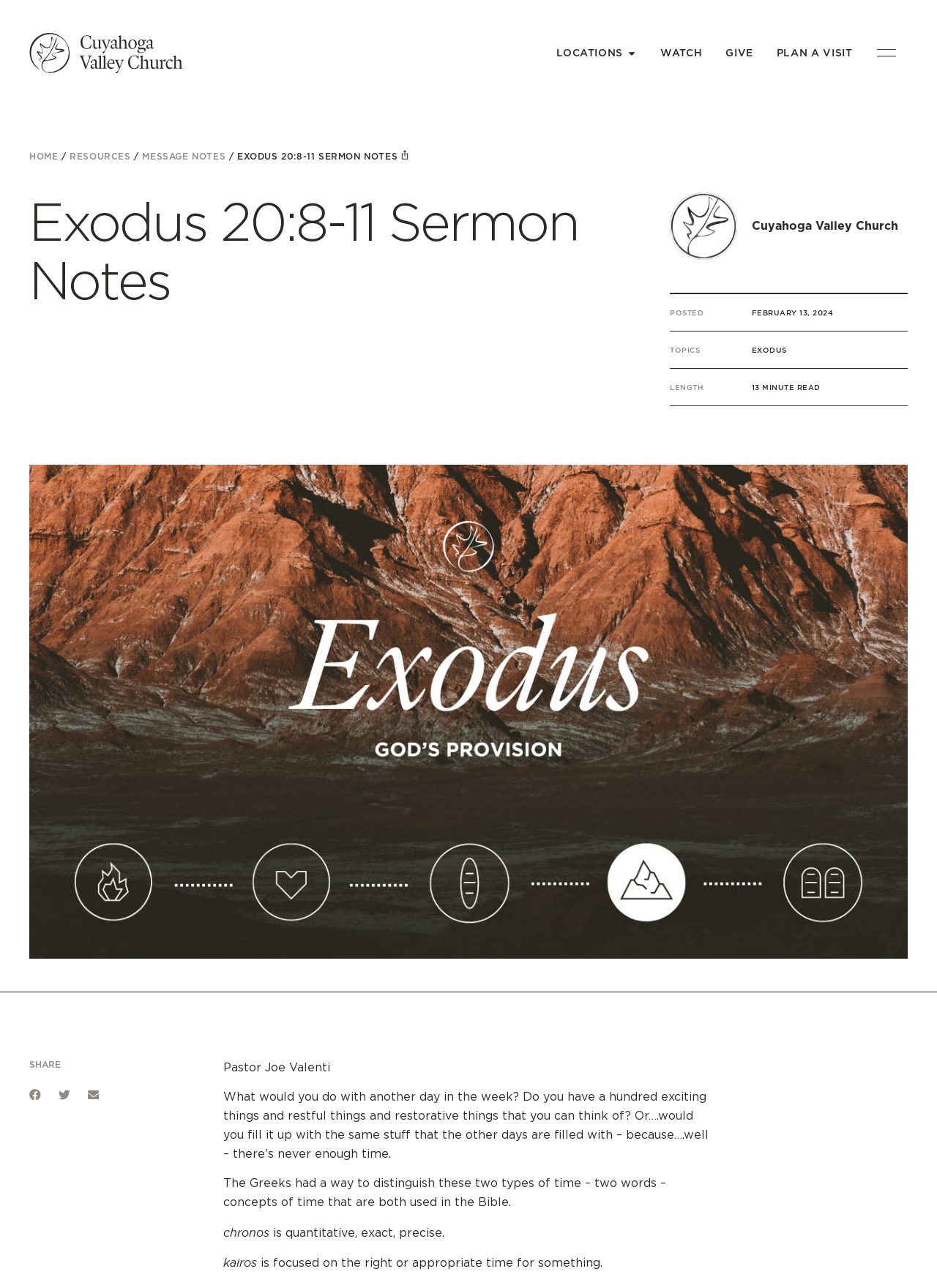What are the two Greek words for time mentioned in the sermon?
Give a one-word or short phrase answer based on the image.

chronos and kairos